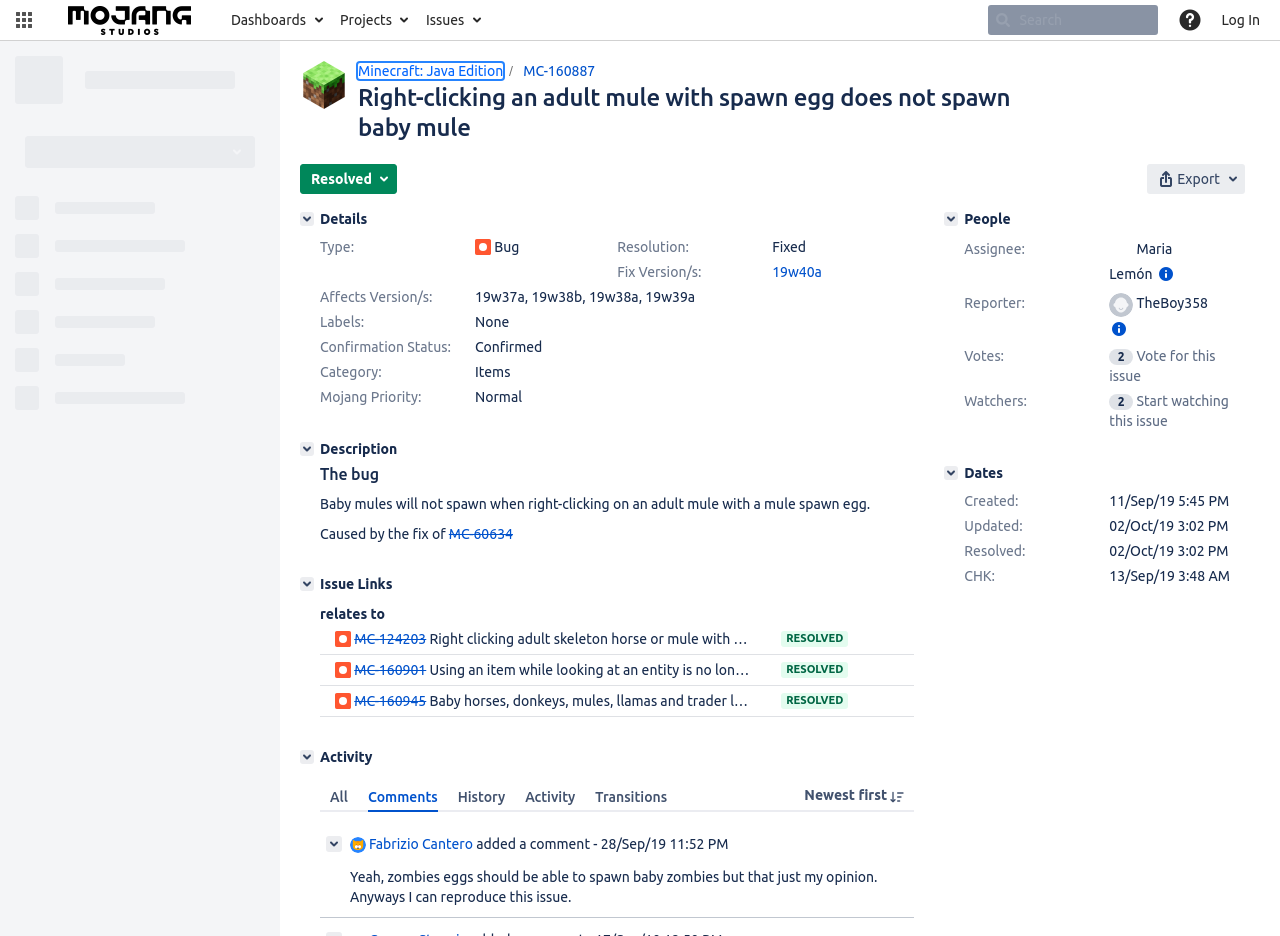What is the fix version of this issue?
Answer the question in a detailed and comprehensive manner.

This question can be answered by looking at the 'Fix Version/s' field in the details section of the issue, which is marked as '19w40a'.